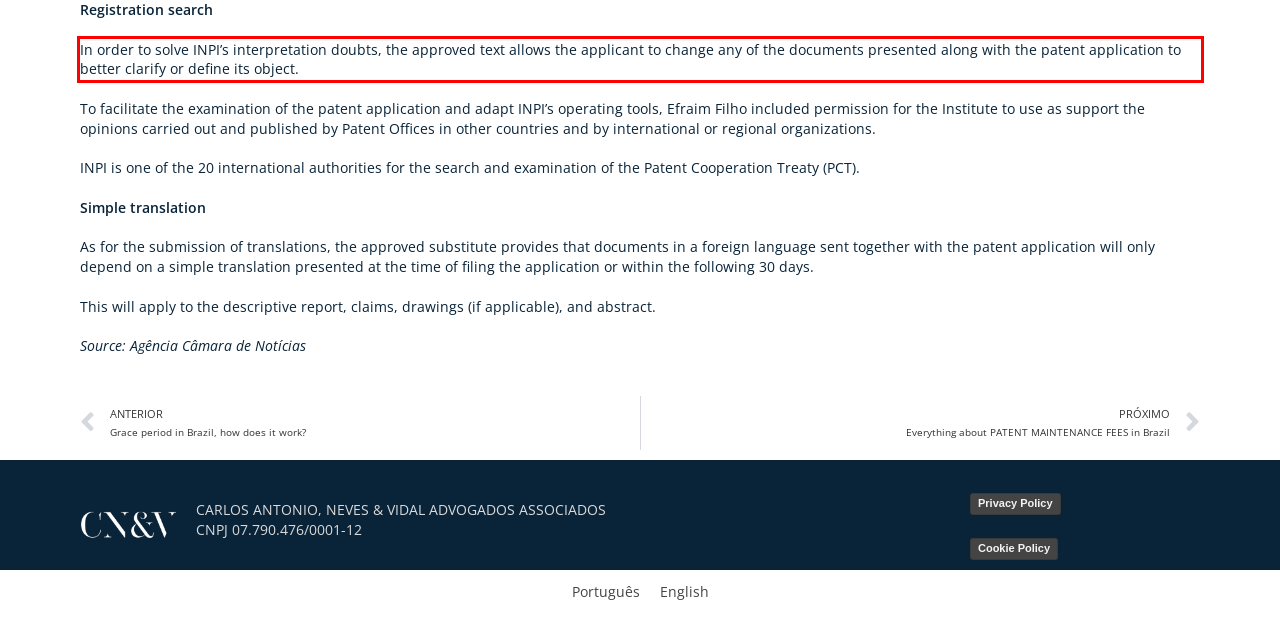You are presented with a webpage screenshot featuring a red bounding box. Perform OCR on the text inside the red bounding box and extract the content.

In order to solve INPI’s interpretation doubts, the approved text allows the applicant to change any of the documents presented along with the patent application to better clarify or define its object.